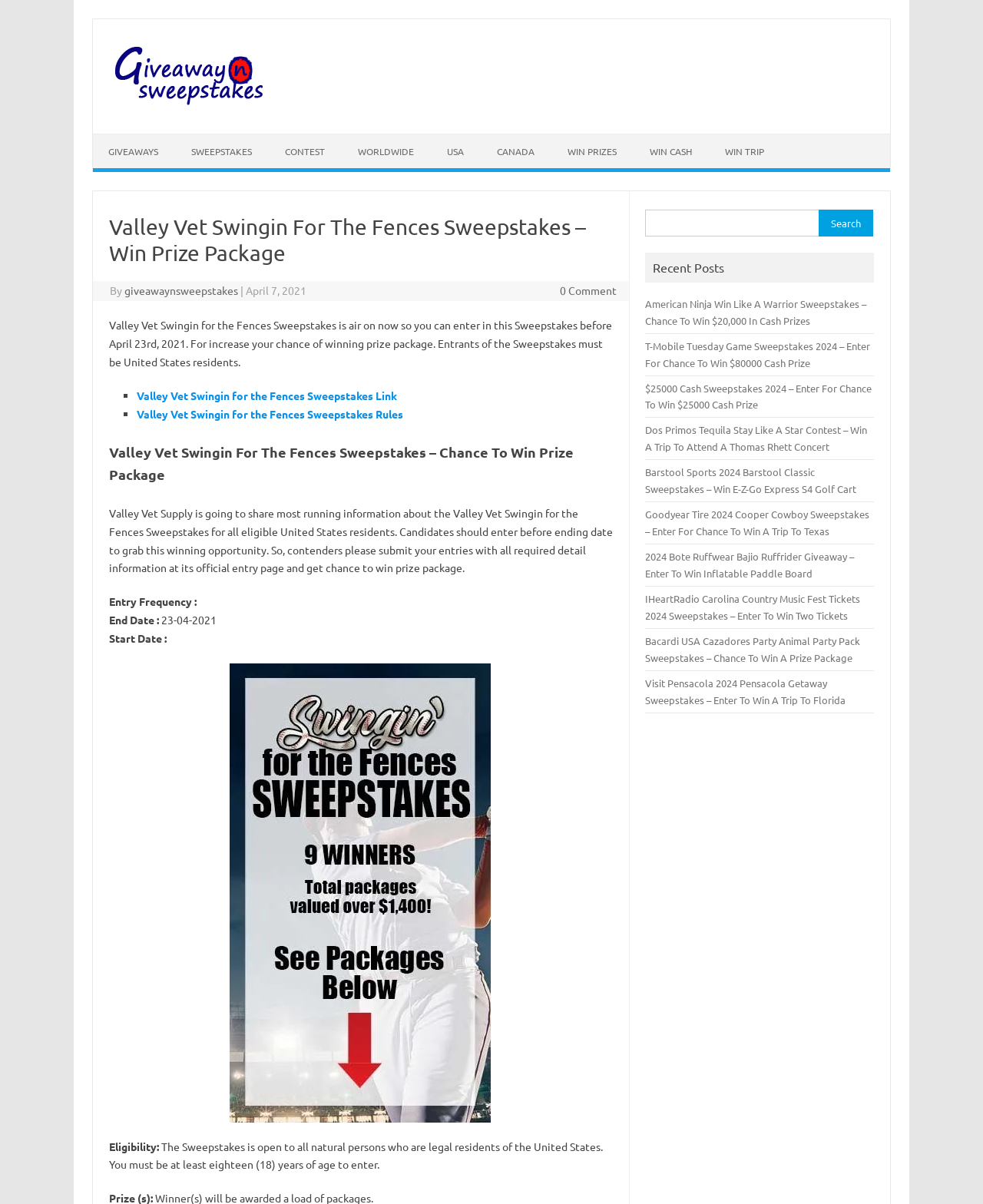What is the eligibility requirement for the sweepstakes?
Answer the question with a thorough and detailed explanation.

The eligibility requirement for the sweepstakes can be found in the text 'The Sweepstakes is open to all natural persons who are legal residents of the United States. You must be at least eighteen (18) years of age to enter.' on the webpage.